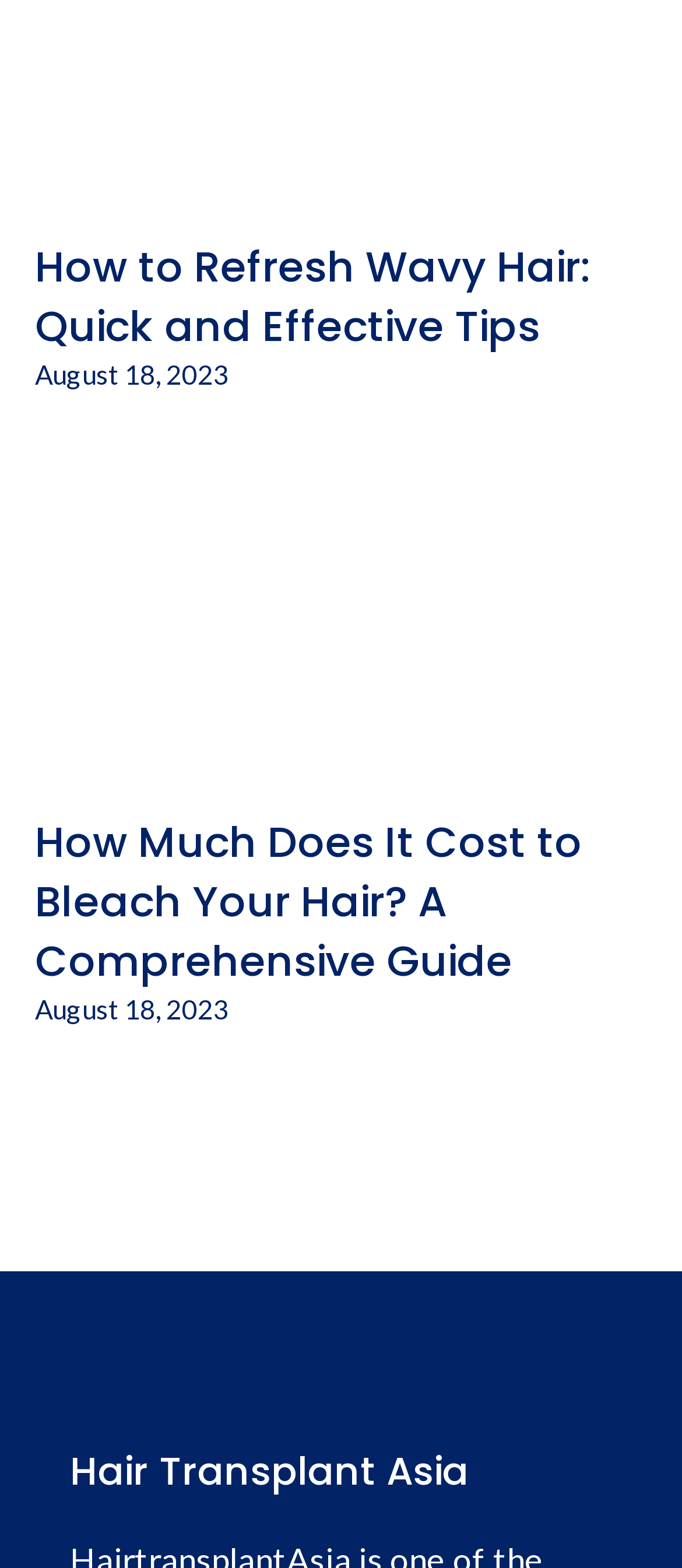Based on the element description: "August 18, 2023August 18, 2023", identify the UI element and provide its bounding box coordinates. Use four float numbers between 0 and 1, [left, top, right, bottom].

[0.051, 0.634, 0.336, 0.654]